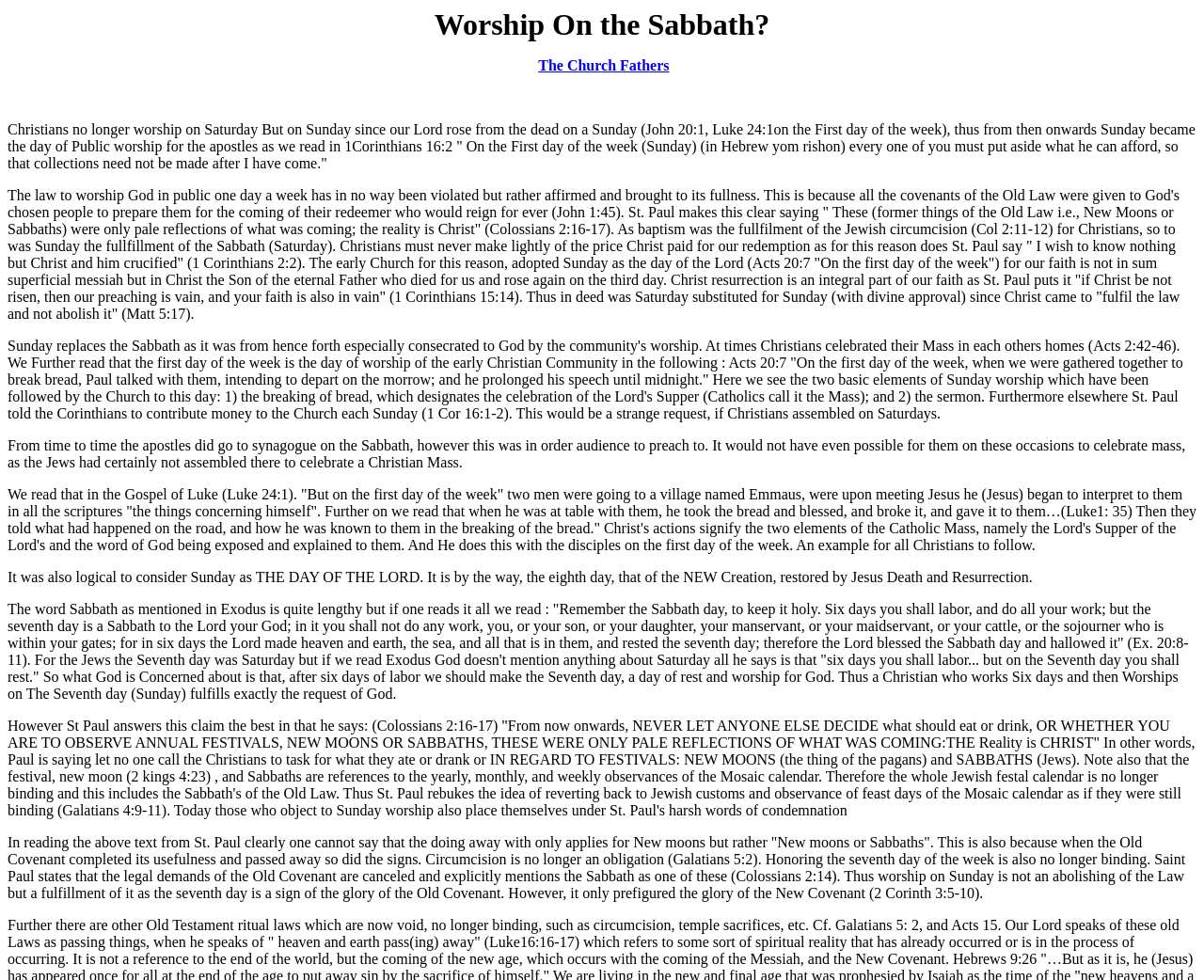Construct a comprehensive description capturing every detail on the webpage.

This webpage appears to be a religious article or blog post discussing the significance of Sunday worship in Christianity, particularly in relation to the Sabbath day. 

At the top of the page, there is a title "Worship On the Sabbath?" followed by a brief description "The Church Fathers". 

Below the title, there is a long passage of text that explains why Christians worship on Sunday instead of Saturday, citing biblical references and quotes from St. Paul. The text is divided into several paragraphs, each discussing a different aspect of Sunday worship, such as its connection to Christ's resurrection, the early Christian community's practice of worship, and the fulfillment of the Old Law. 

Throughout the passage, there are references to various Bible verses, including John 20:1, Luke 24:1, 1 Corinthians 16:2, Colossians 2:16-17, and Exodus 20:8-11, among others. 

The text is dense and informative, suggesting that the webpage is intended for readers who are interested in learning about the theological basis for Sunday worship in Christianity.